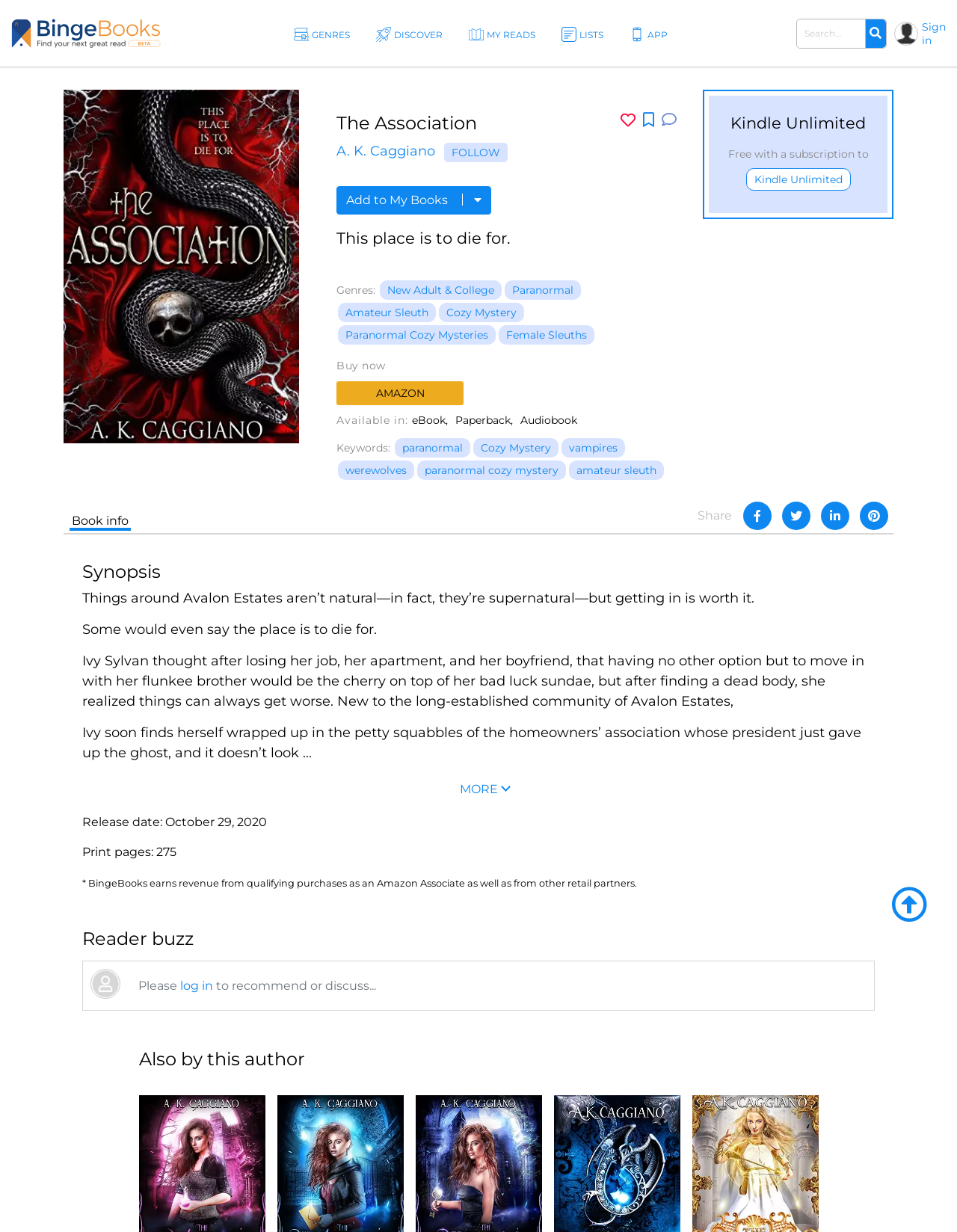Please specify the coordinates of the bounding box for the element that should be clicked to carry out this instruction: "Follow the author". The coordinates must be four float numbers between 0 and 1, formatted as [left, top, right, bottom].

[0.464, 0.116, 0.53, 0.132]